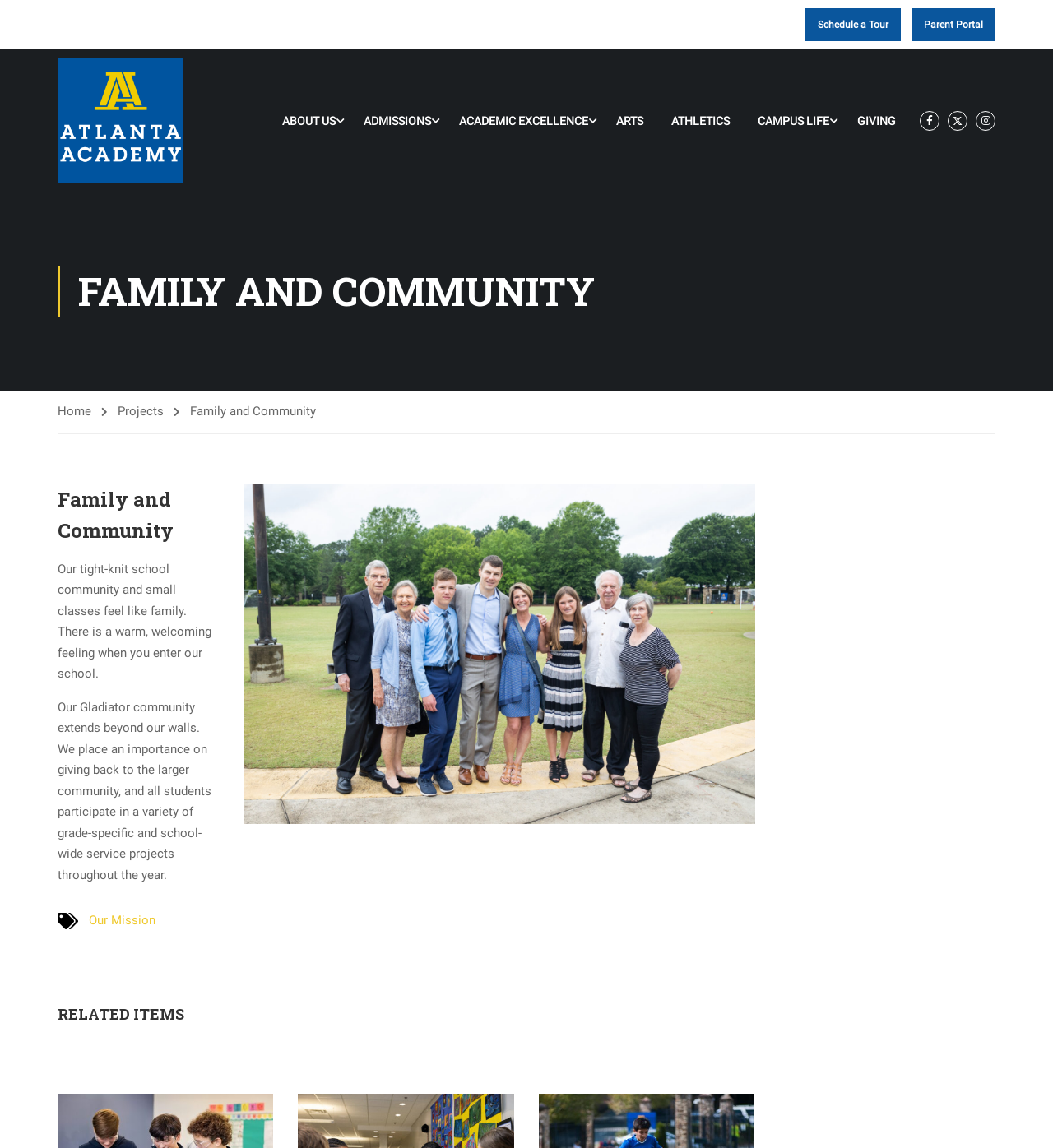Please indicate the bounding box coordinates of the element's region to be clicked to achieve the instruction: "Visit the parent portal". Provide the coordinates as four float numbers between 0 and 1, i.e., [left, top, right, bottom].

[0.866, 0.007, 0.945, 0.036]